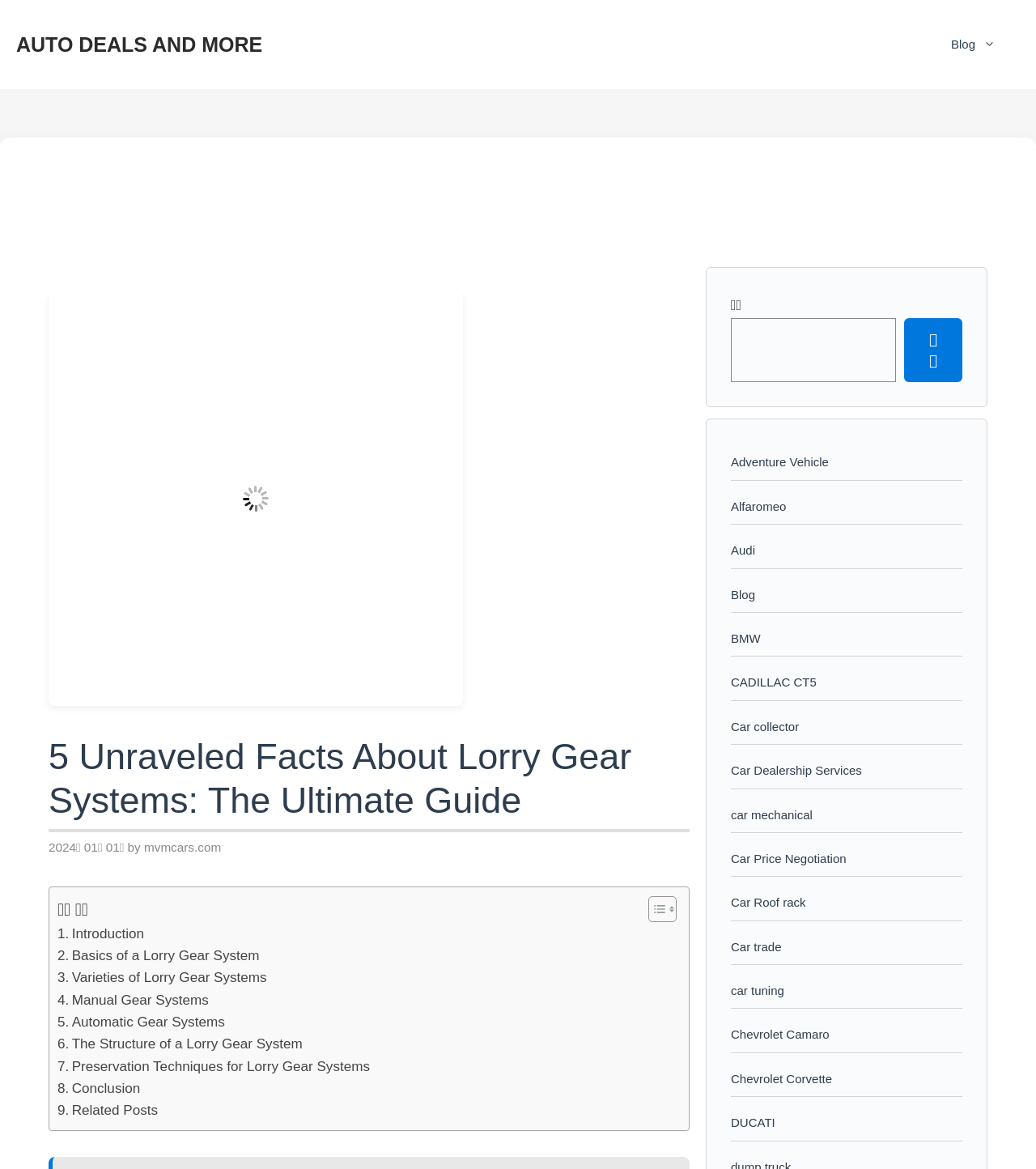Could you indicate the bounding box coordinates of the region to click in order to complete this instruction: "Visit the 'Adventure Vehicle' page".

[0.705, 0.389, 0.8, 0.401]